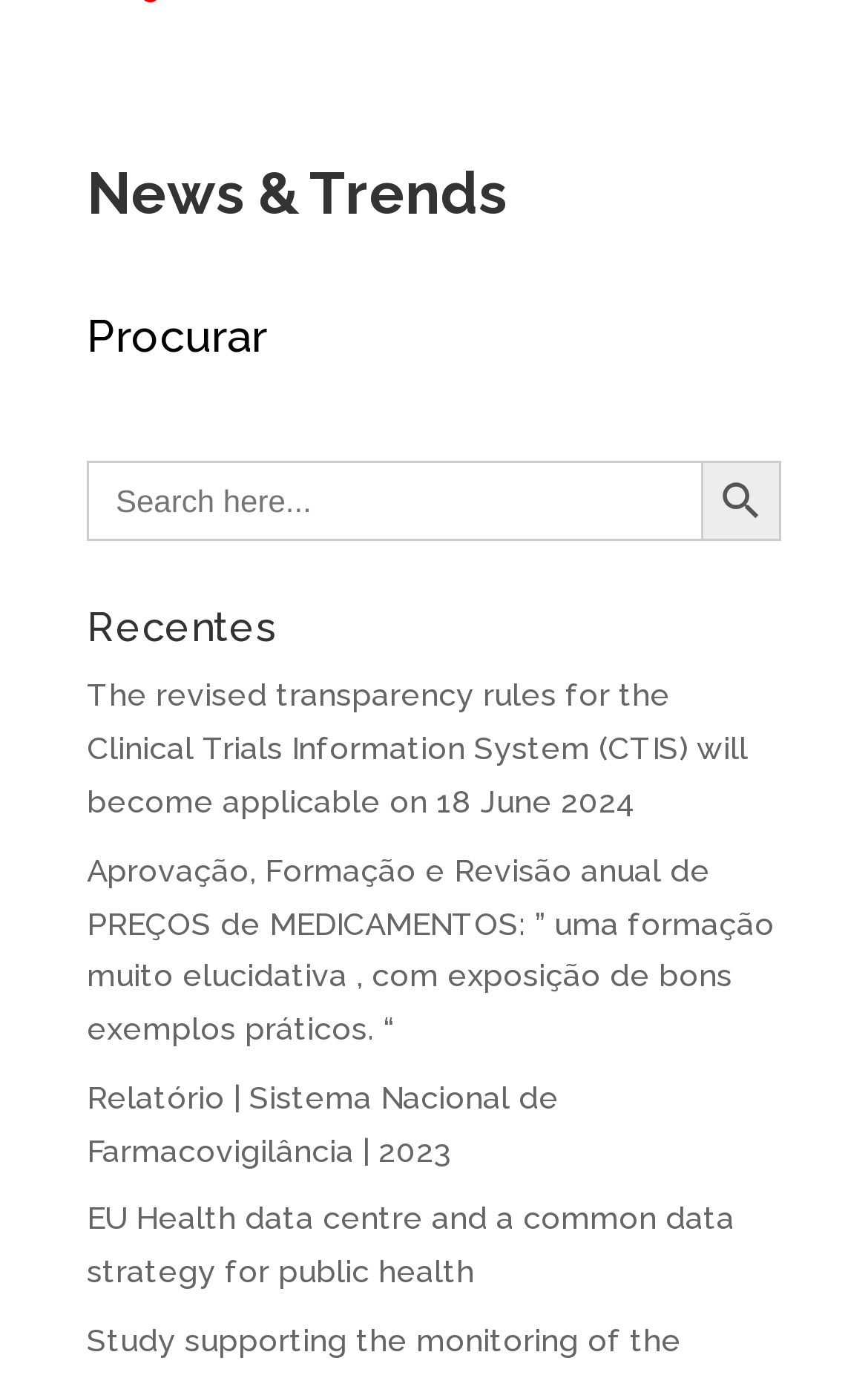Identify the bounding box coordinates for the UI element mentioned here: "Search Button". Provide the coordinates as four float values between 0 and 1, i.e., [left, top, right, bottom].

[0.808, 0.336, 0.9, 0.394]